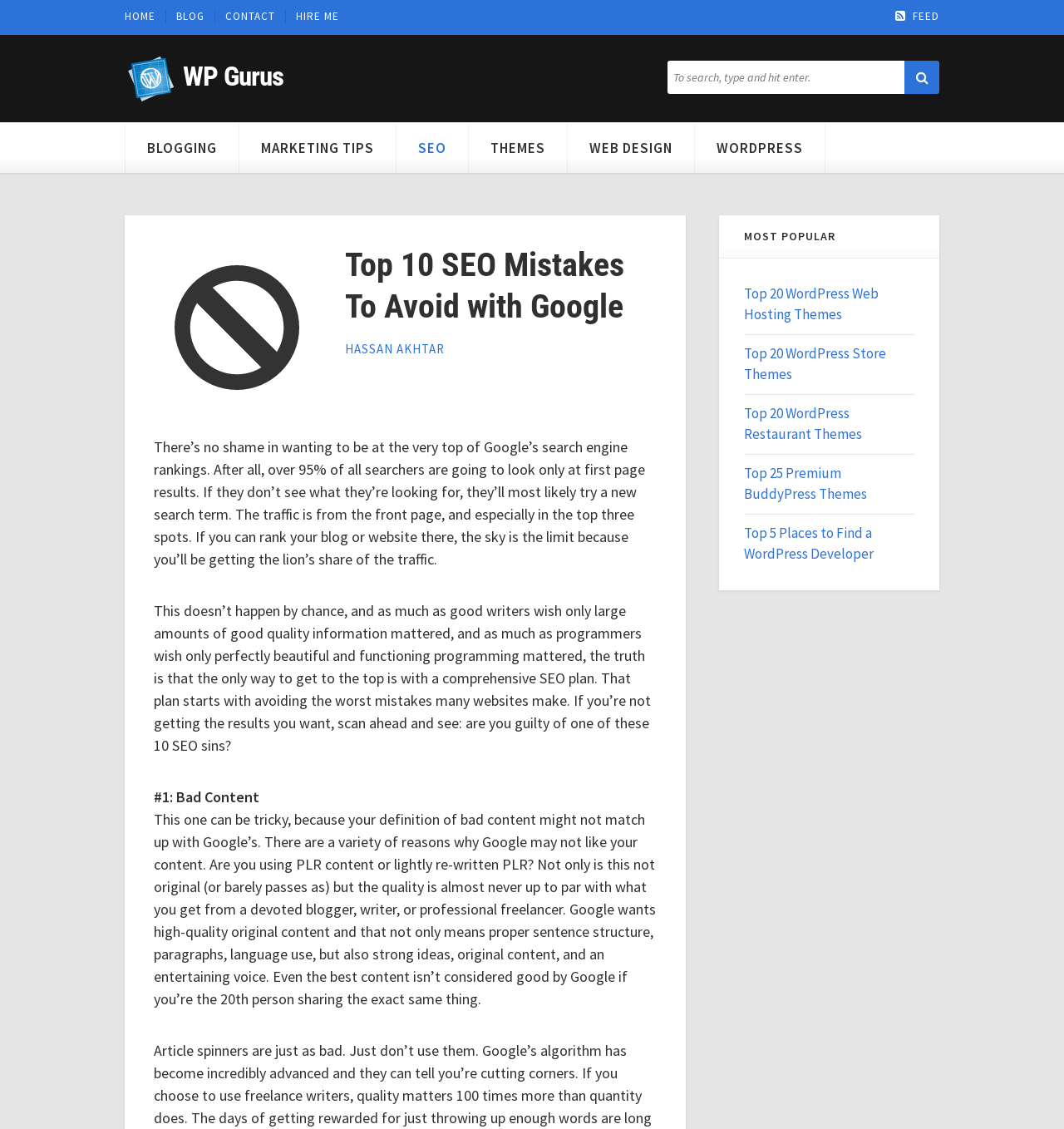What type of content does Google consider high-quality?
Could you answer the question in a detailed manner, providing as much information as possible?

The webpage mentions that Google wants high-quality original content, which not only means proper sentence structure, paragraphs, language use, but also strong ideas, original content, and an entertaining voice, as stated in the section '#1: Bad Content'.